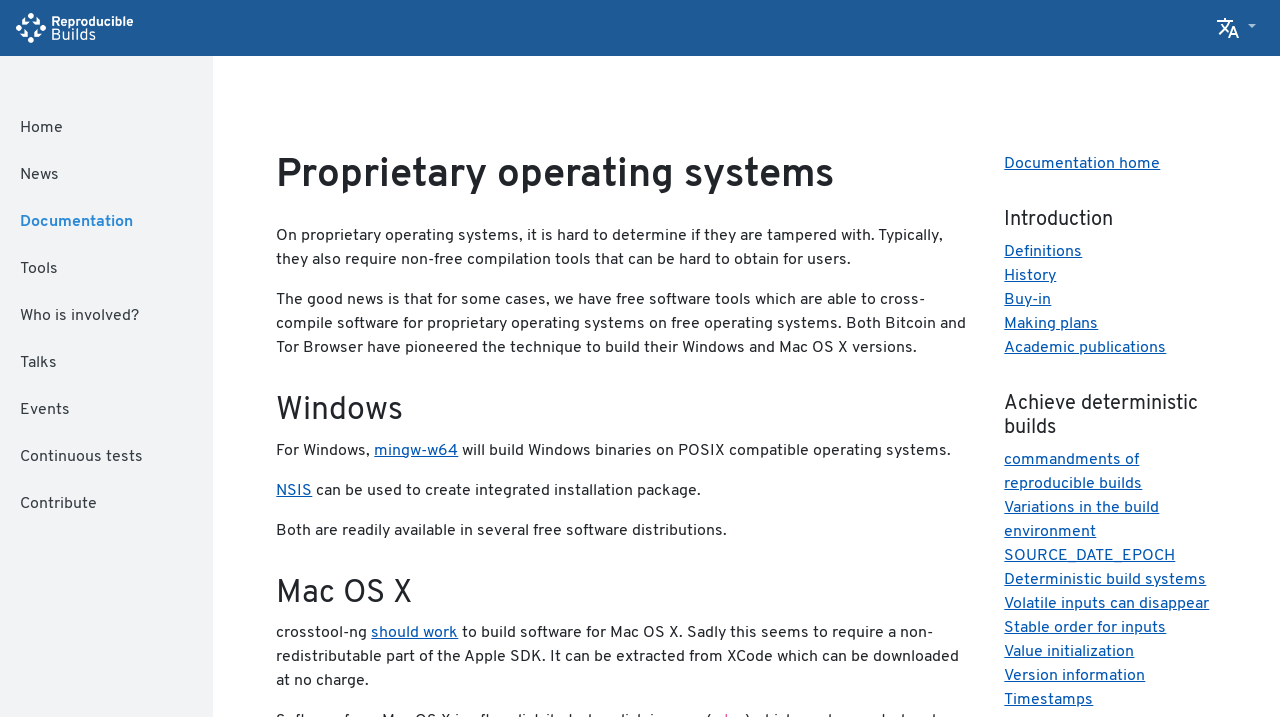Locate the bounding box coordinates of the item that should be clicked to fulfill the instruction: "Click the 'mingw-w64' link".

[0.292, 0.617, 0.358, 0.639]